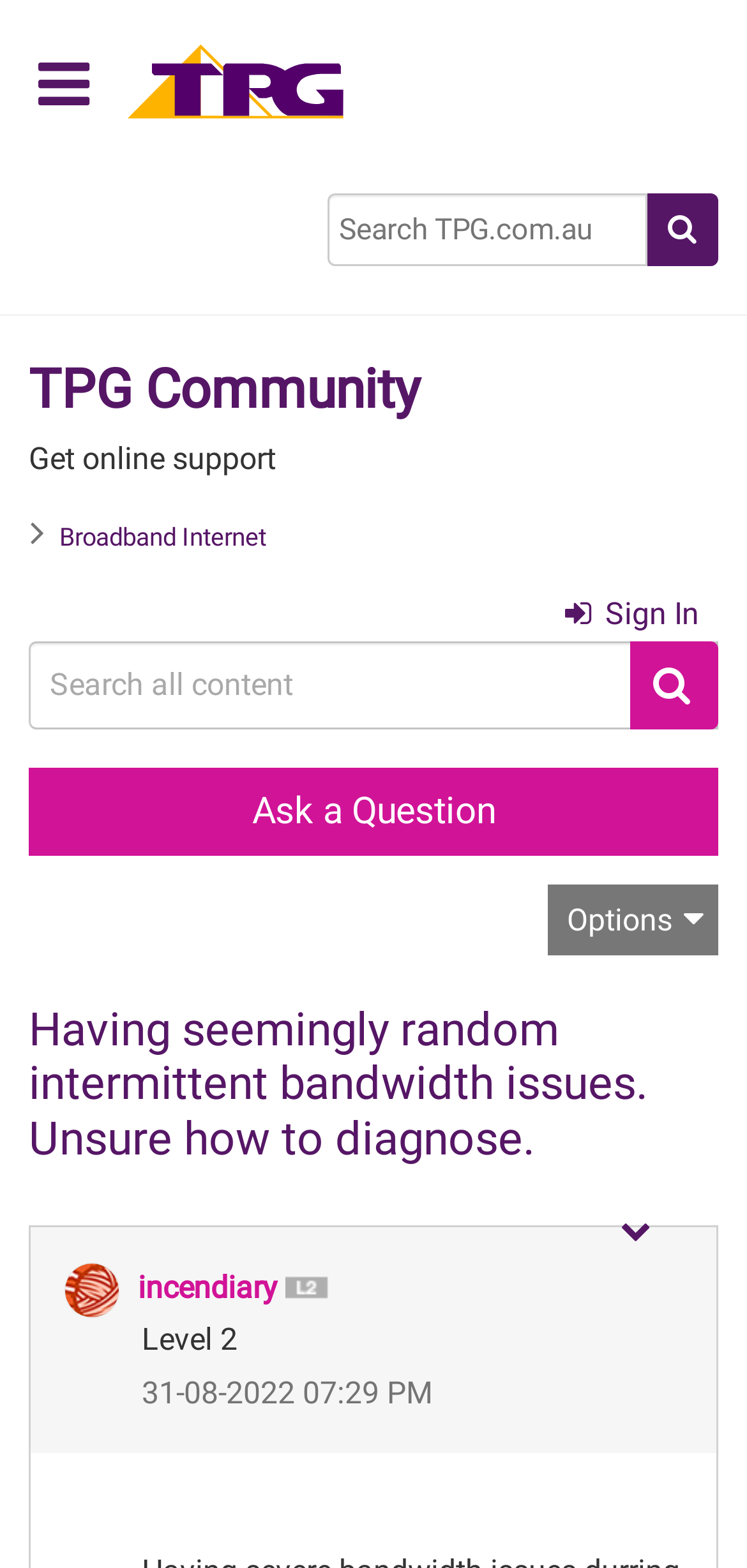Determine the bounding box coordinates for the HTML element mentioned in the following description: "Search". The coordinates should be a list of four floats ranging from 0 to 1, represented as [left, top, right, bottom].

[0.867, 0.123, 0.962, 0.17]